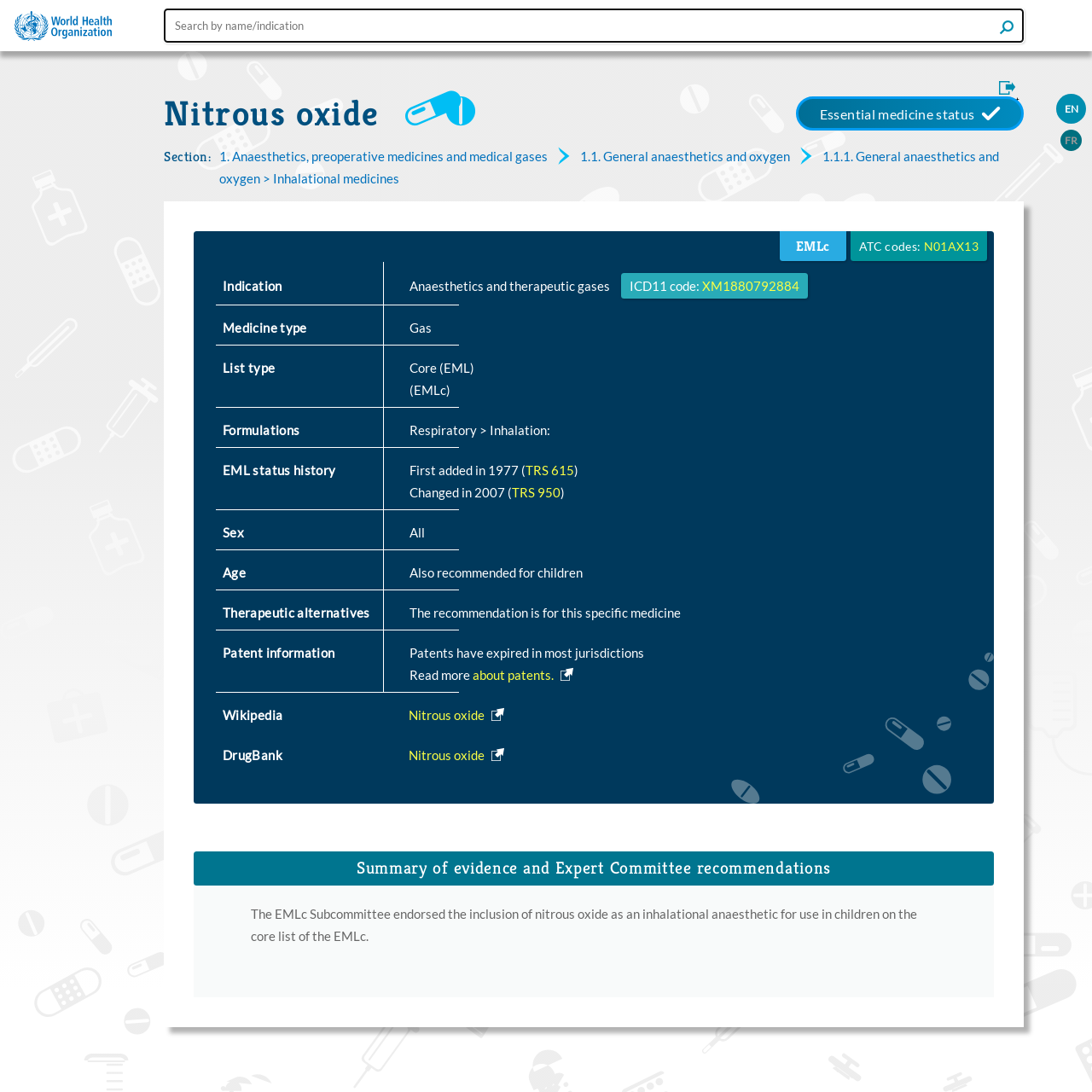What is the list type of the medicine?
Provide a detailed answer to the question using information from the image.

The list type of the medicine can be found in the StaticText 'Core (EML)' which is a child of the root element.